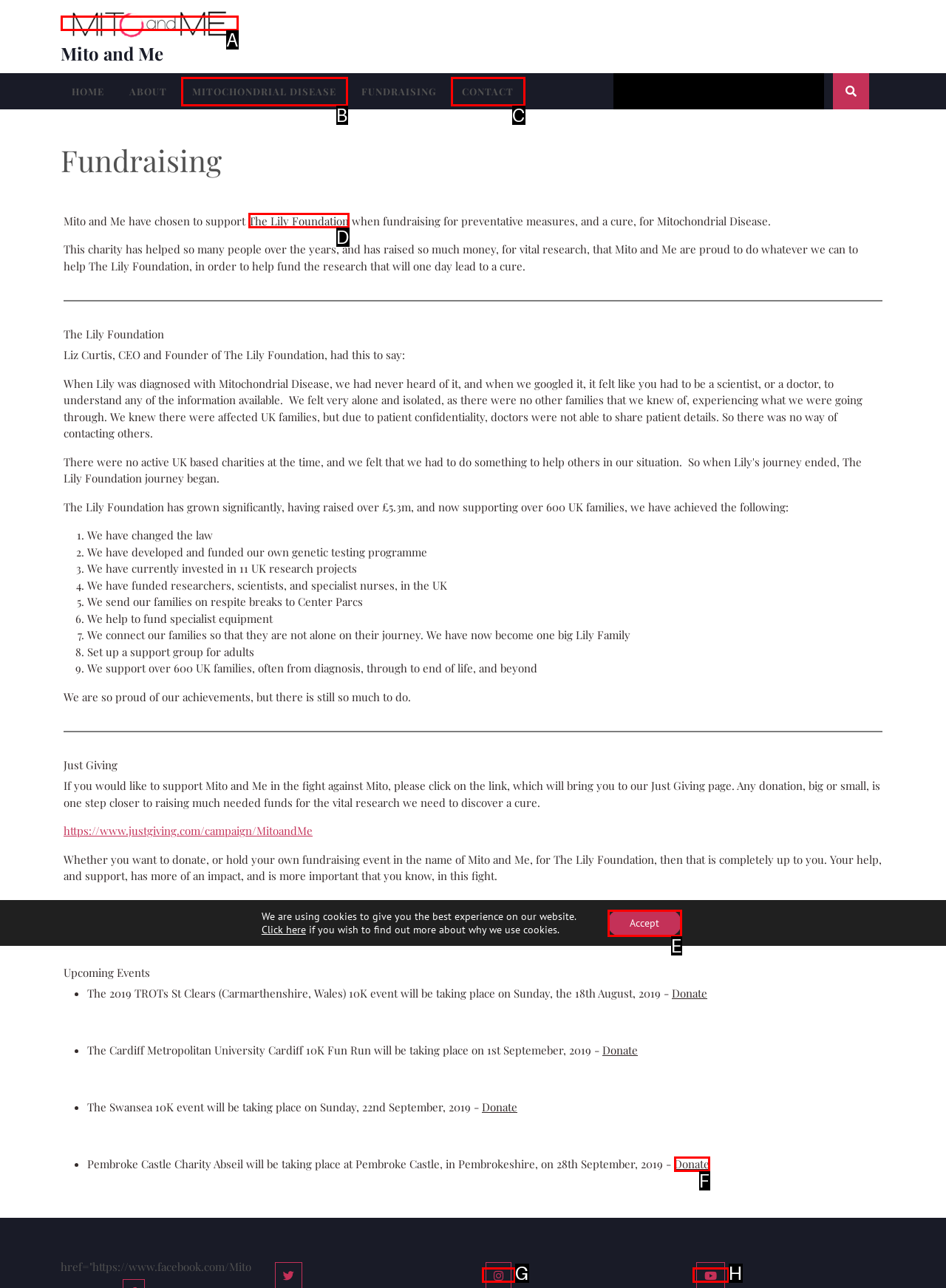Looking at the description: More, identify which option is the best match and respond directly with the letter of that option.

None